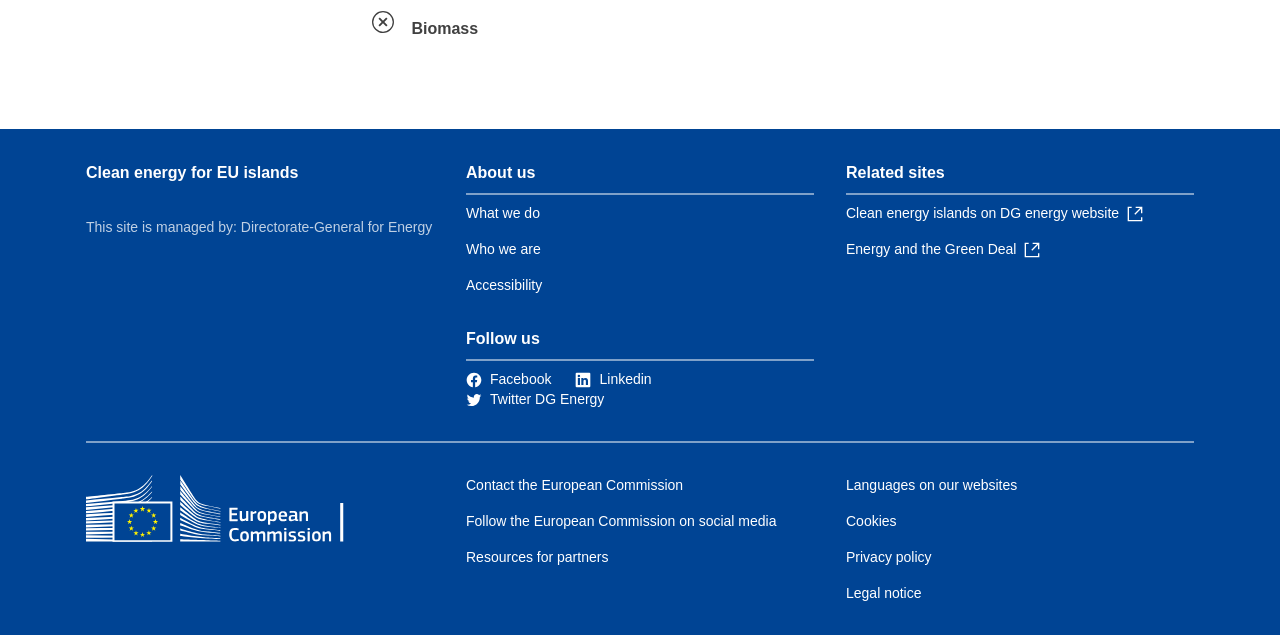Determine the bounding box coordinates of the clickable region to carry out the instruction: "Click on 'Clean energy for EU islands'".

[0.067, 0.259, 0.233, 0.286]